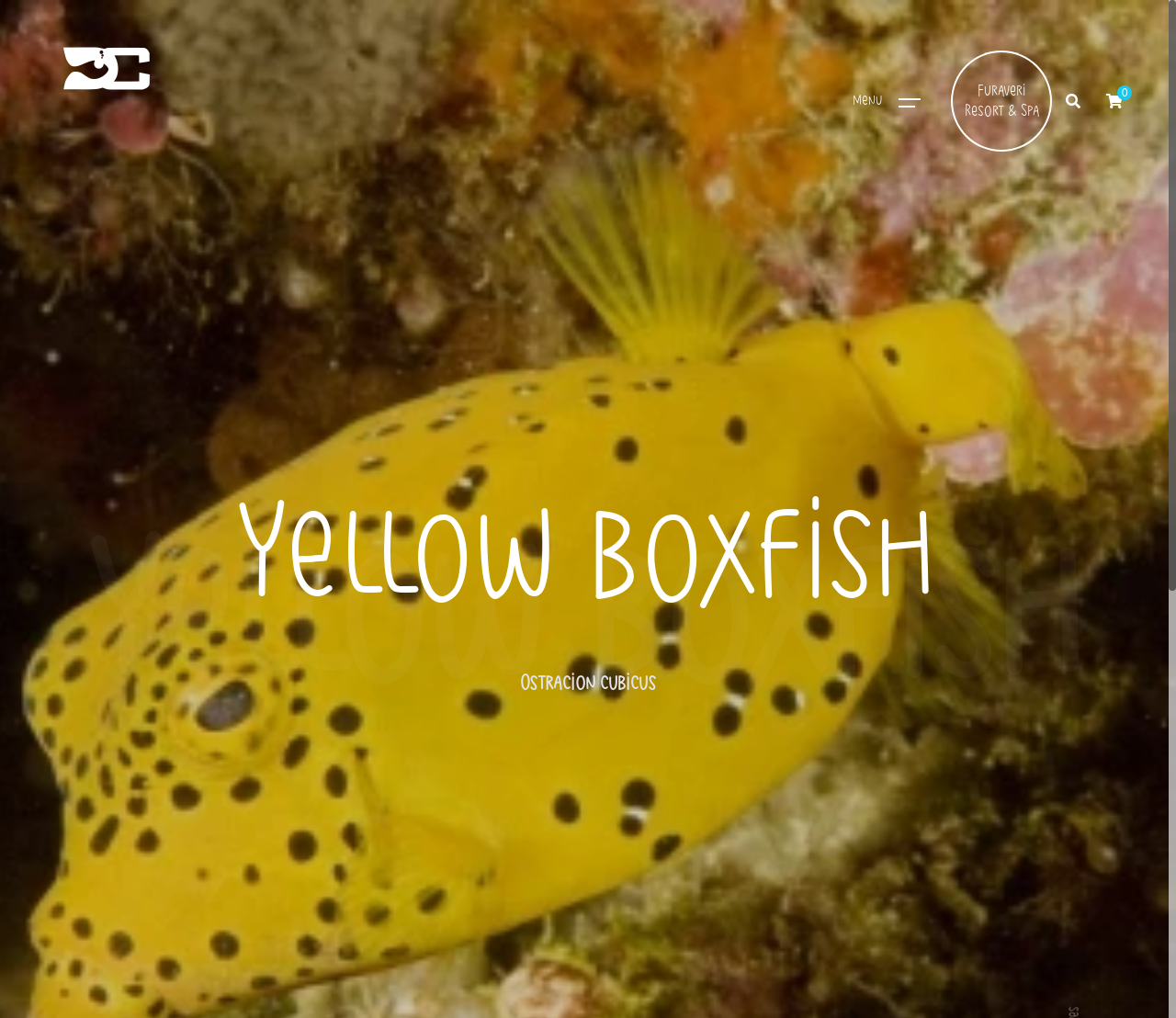Respond to the question below with a single word or phrase:
What is the purpose of the icon on the top-right corner?

Search